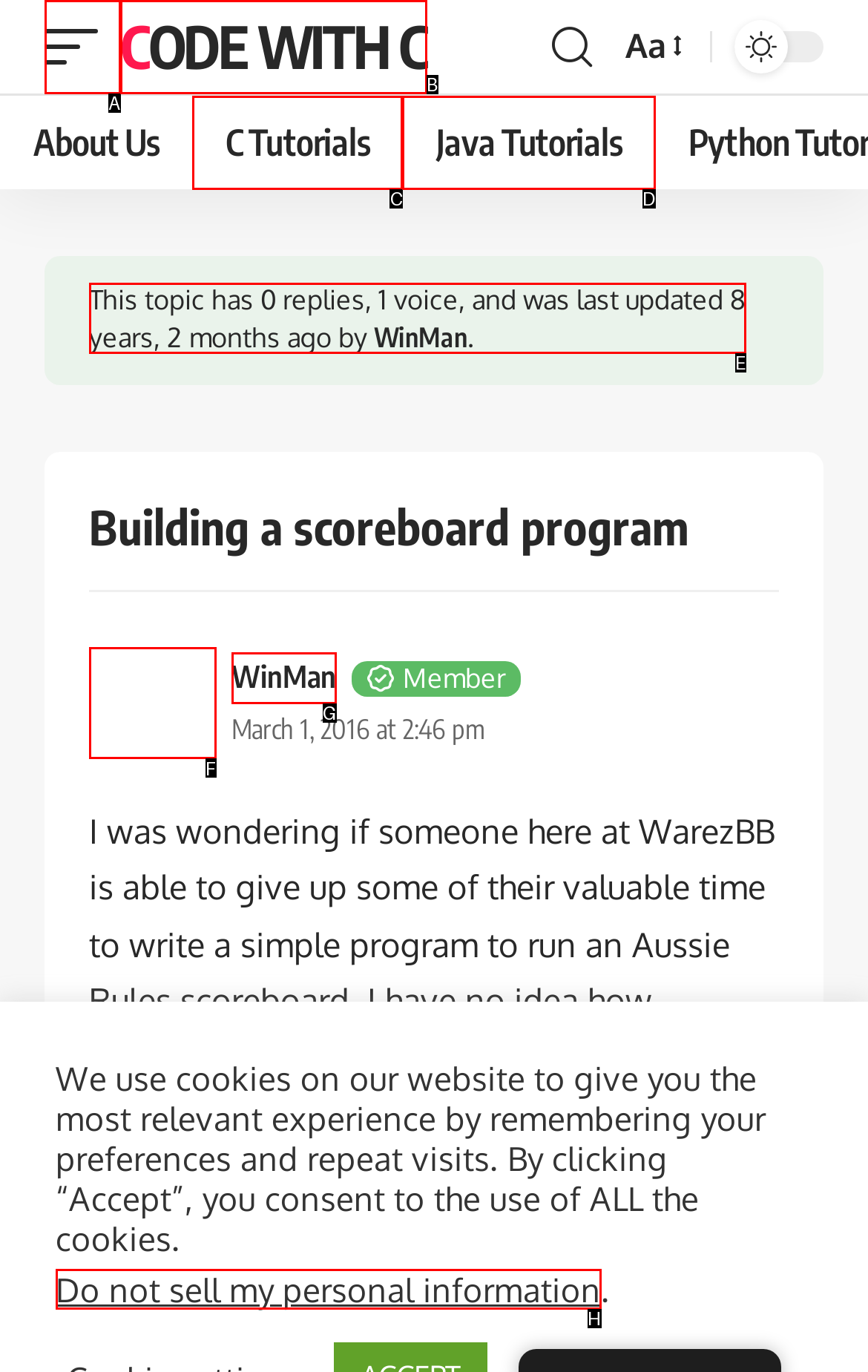Tell me which one HTML element I should click to complete the following task: go to Java Tutorials
Answer with the option's letter from the given choices directly.

D